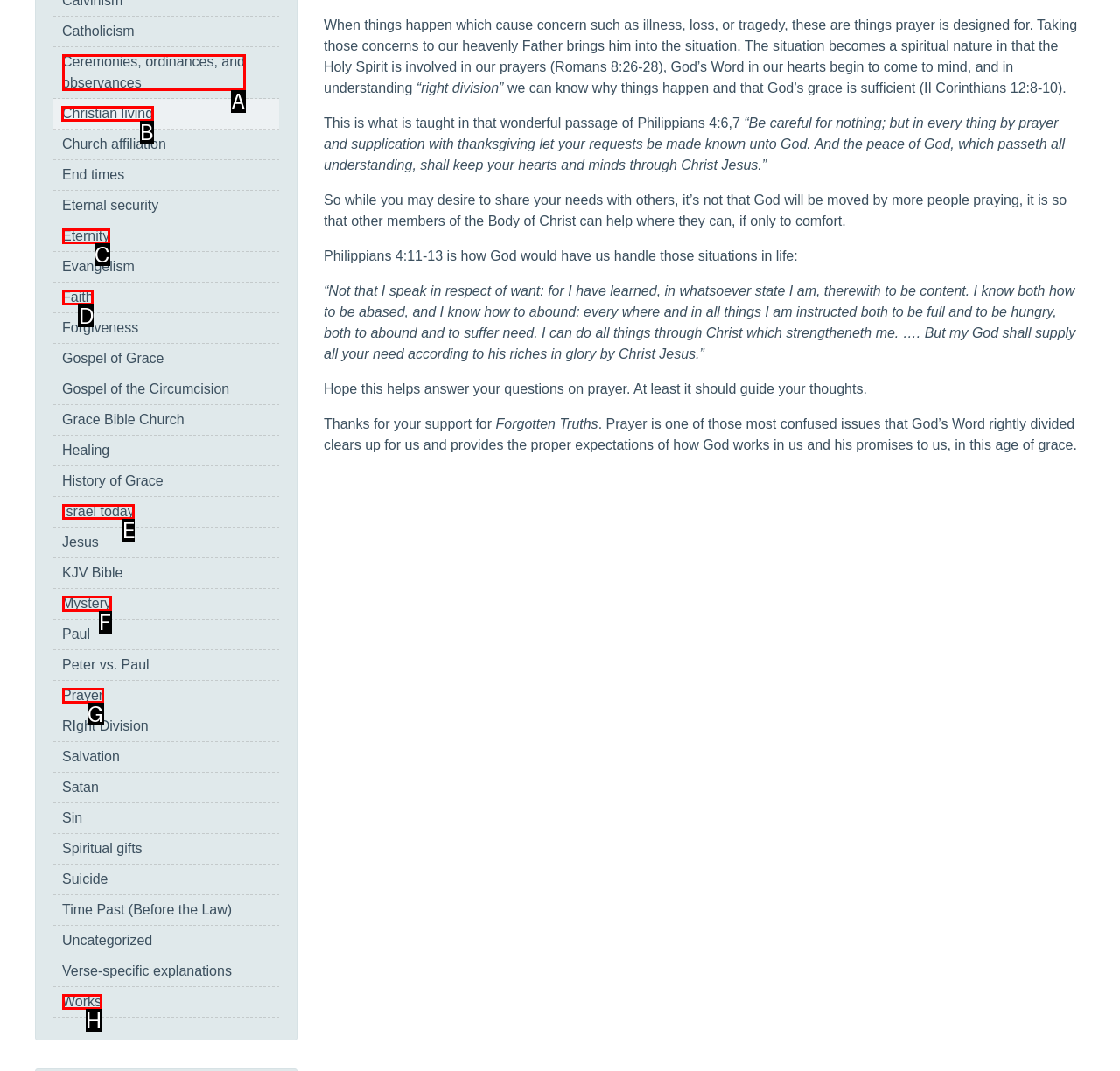Tell me which one HTML element I should click to complete the following task: Click on the 'Christian living' link
Answer with the option's letter from the given choices directly.

B